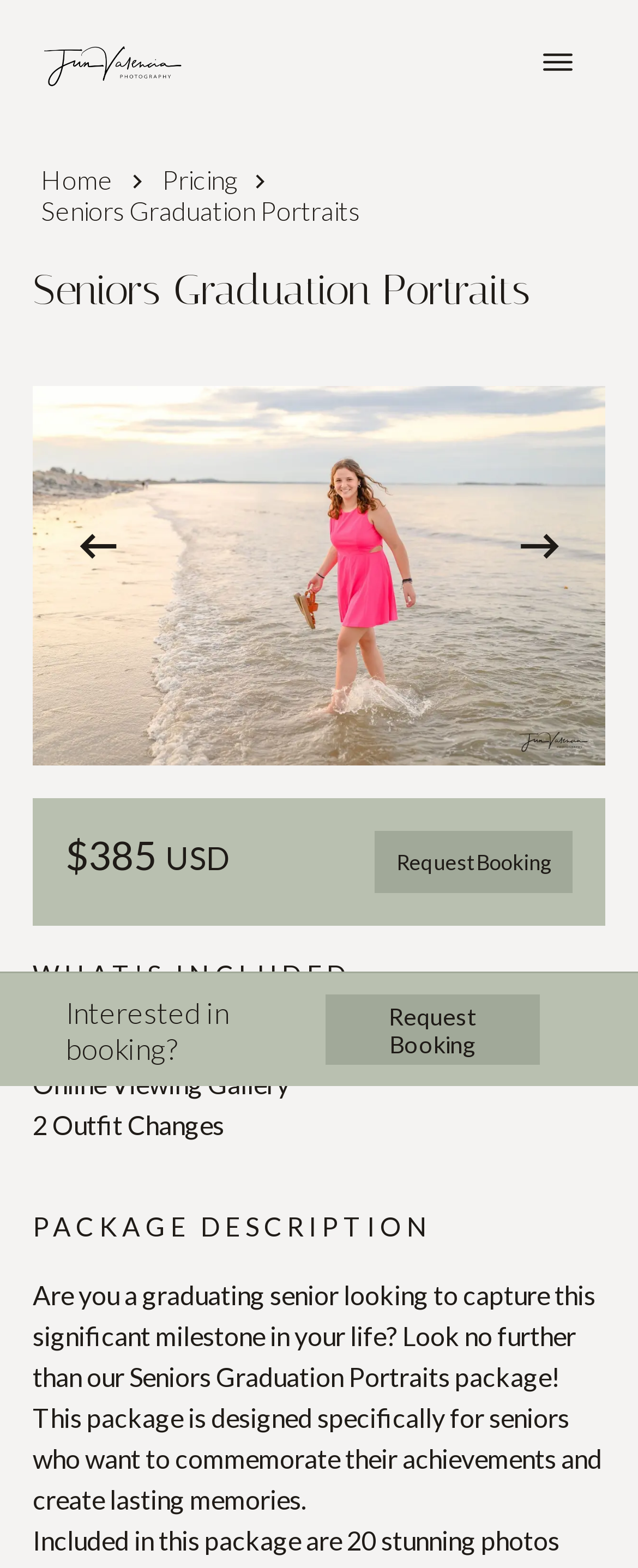Refer to the image and answer the question with as much detail as possible: How many photos are included in the package?

I found this information by looking at the webpage, where it is mentioned that the package includes '20 Photos'.